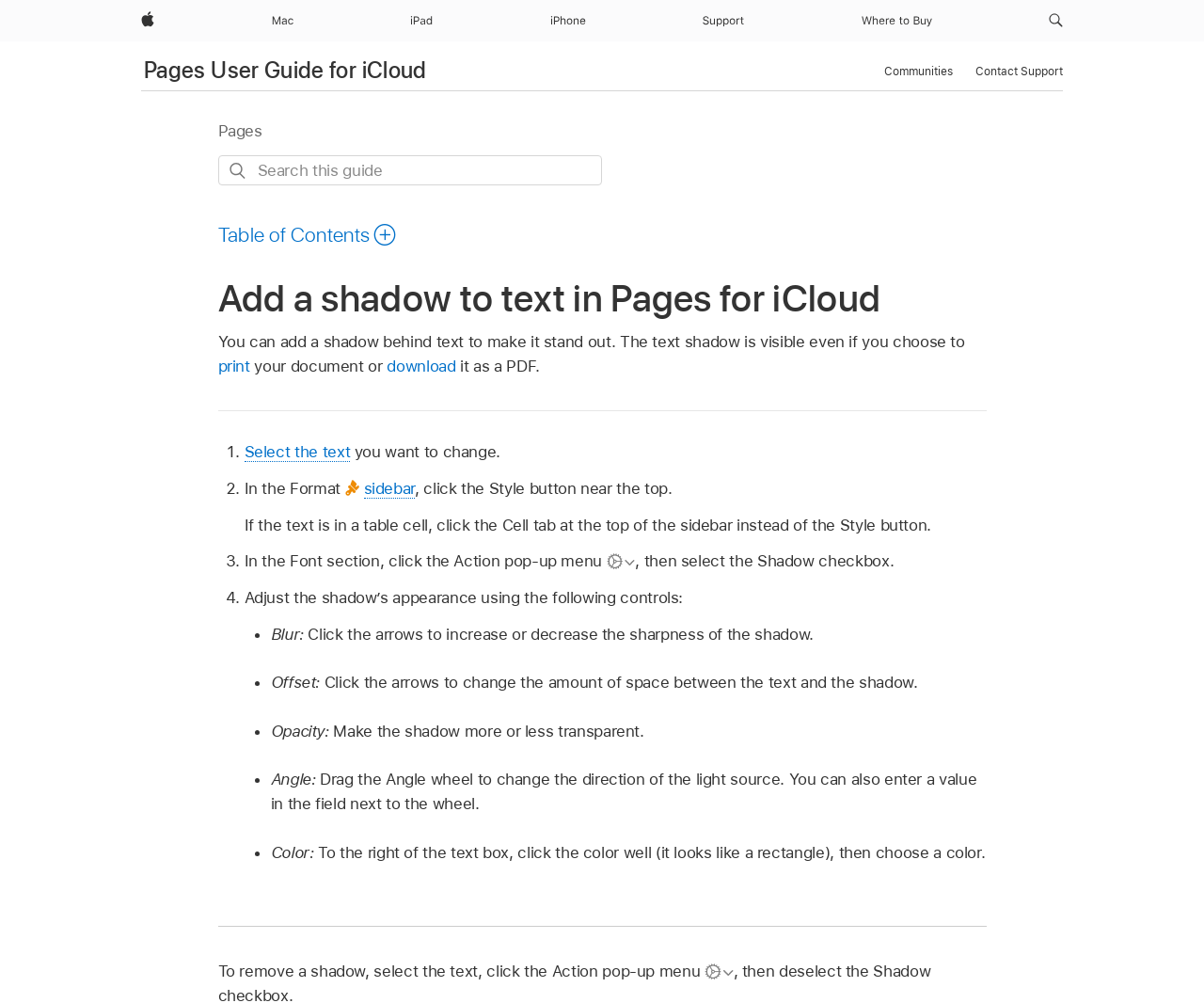Provide a one-word or brief phrase answer to the question:
What is the name of the application?

Pages